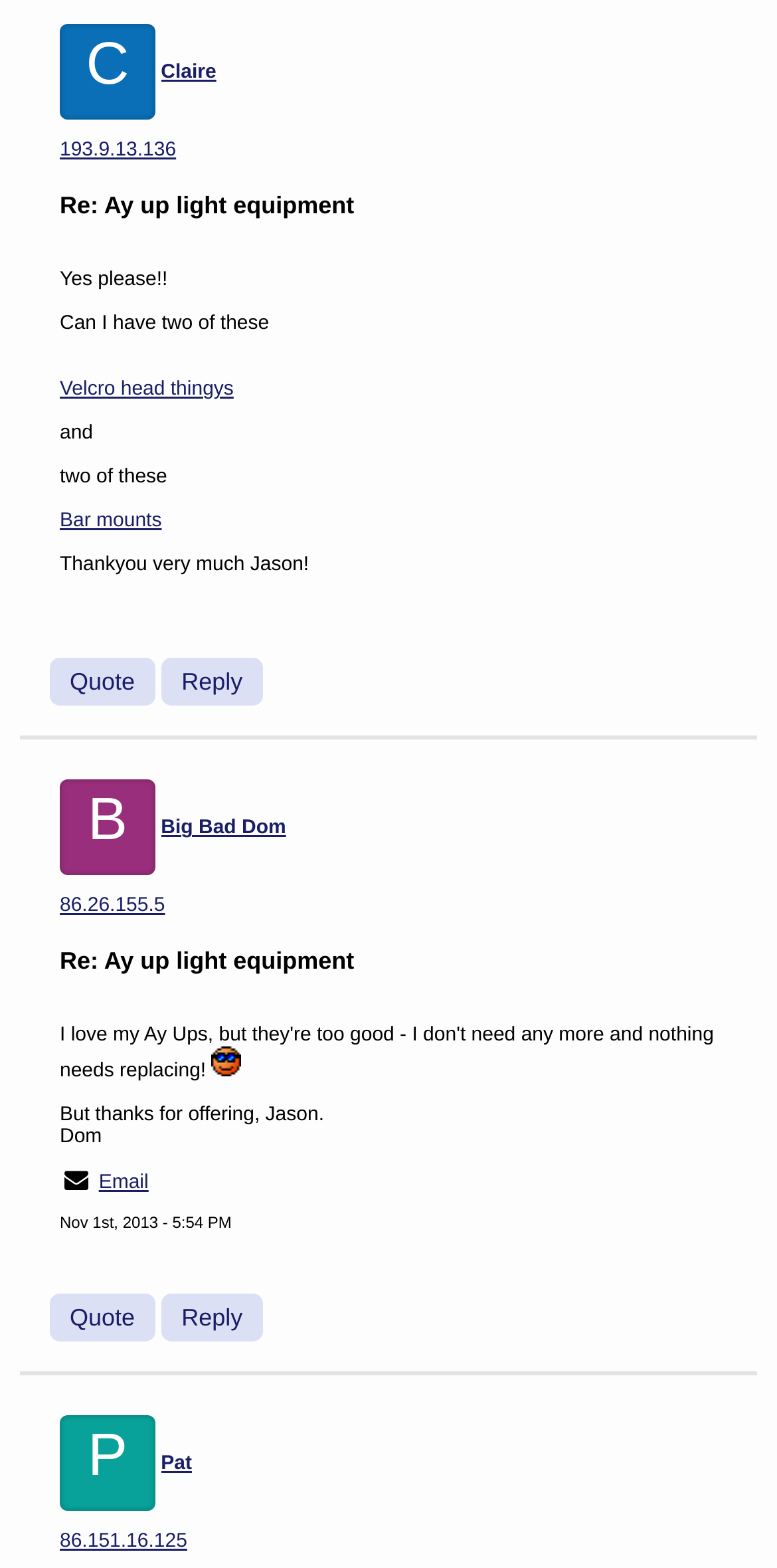What is the IP address of Big Bad Dom?
Analyze the image and provide a thorough answer to the question.

I found the IP address of Big Bad Dom by looking at the link element that contains the IP address information, which is associated with the user name 'Big Bad Dom'.